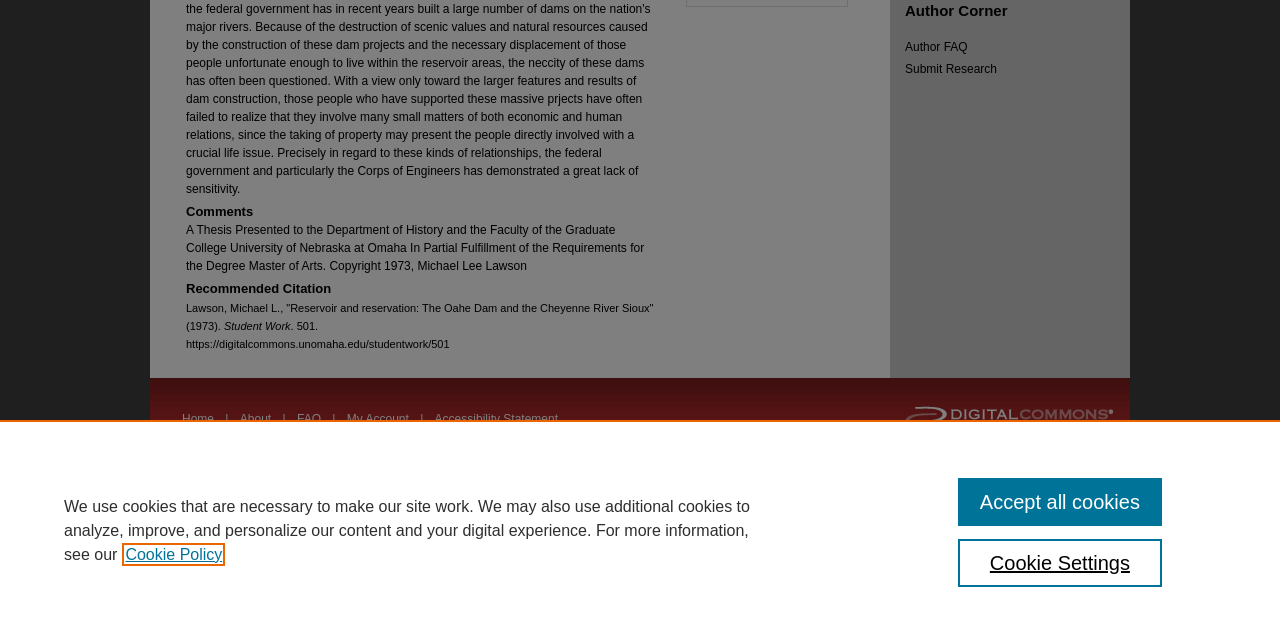Given the element description "Accept all cookies", identify the bounding box of the corresponding UI element.

[0.748, 0.747, 0.908, 0.822]